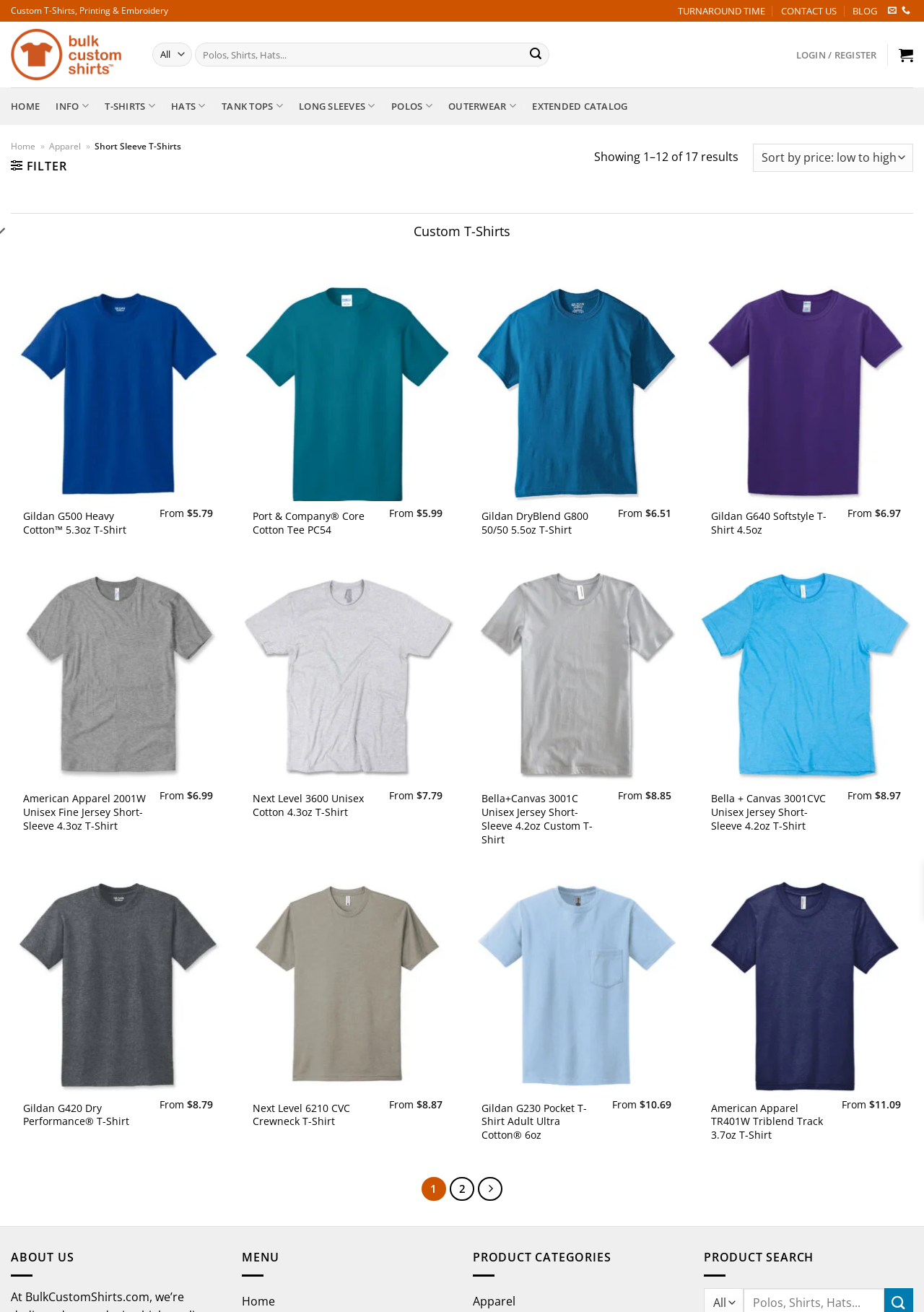Respond to the question below with a concise word or phrase:
How many navigation menu items are there?

7